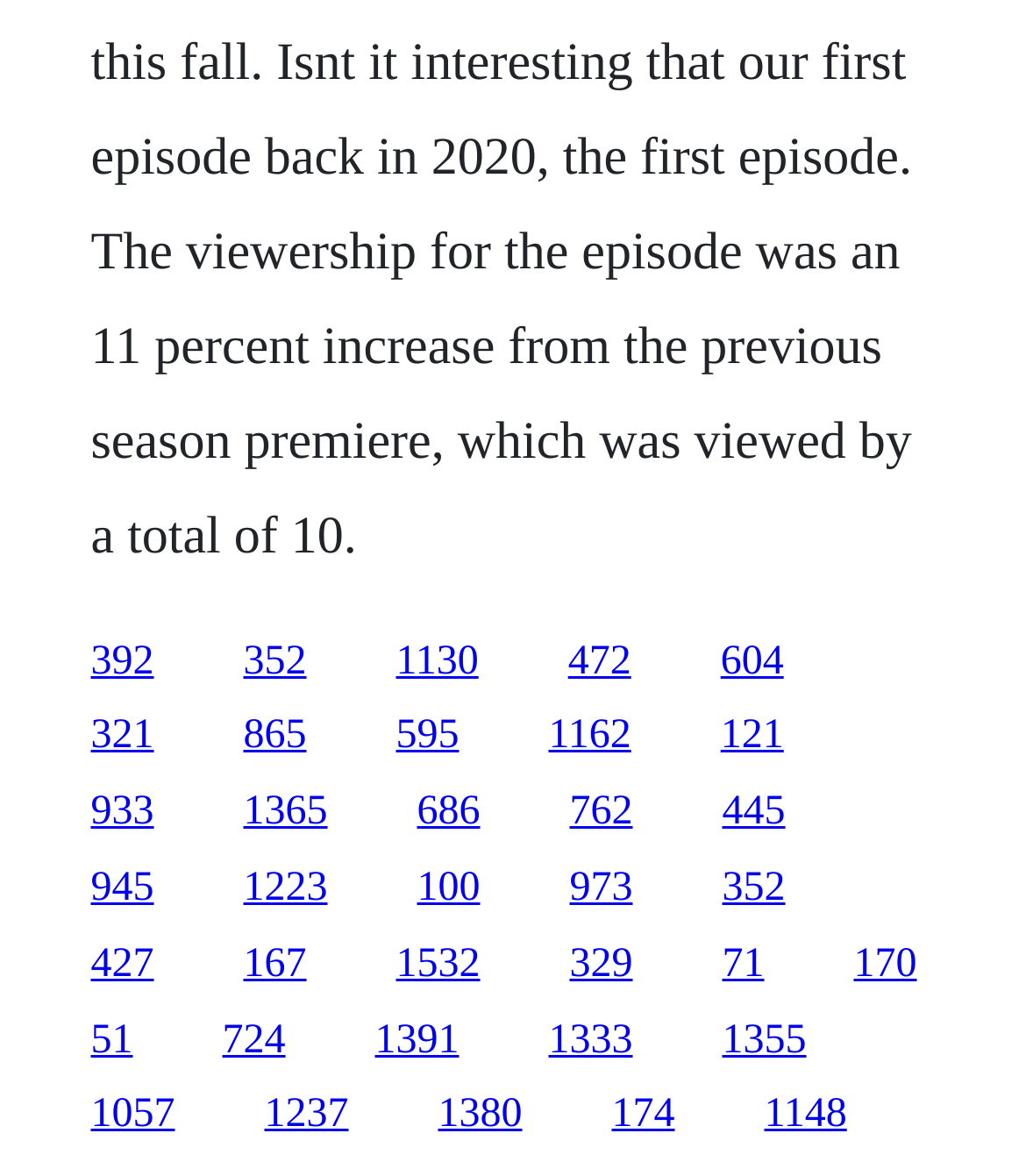Provide a brief response to the question using a single word or phrase: 
Are the links evenly spaced on the webpage?

No